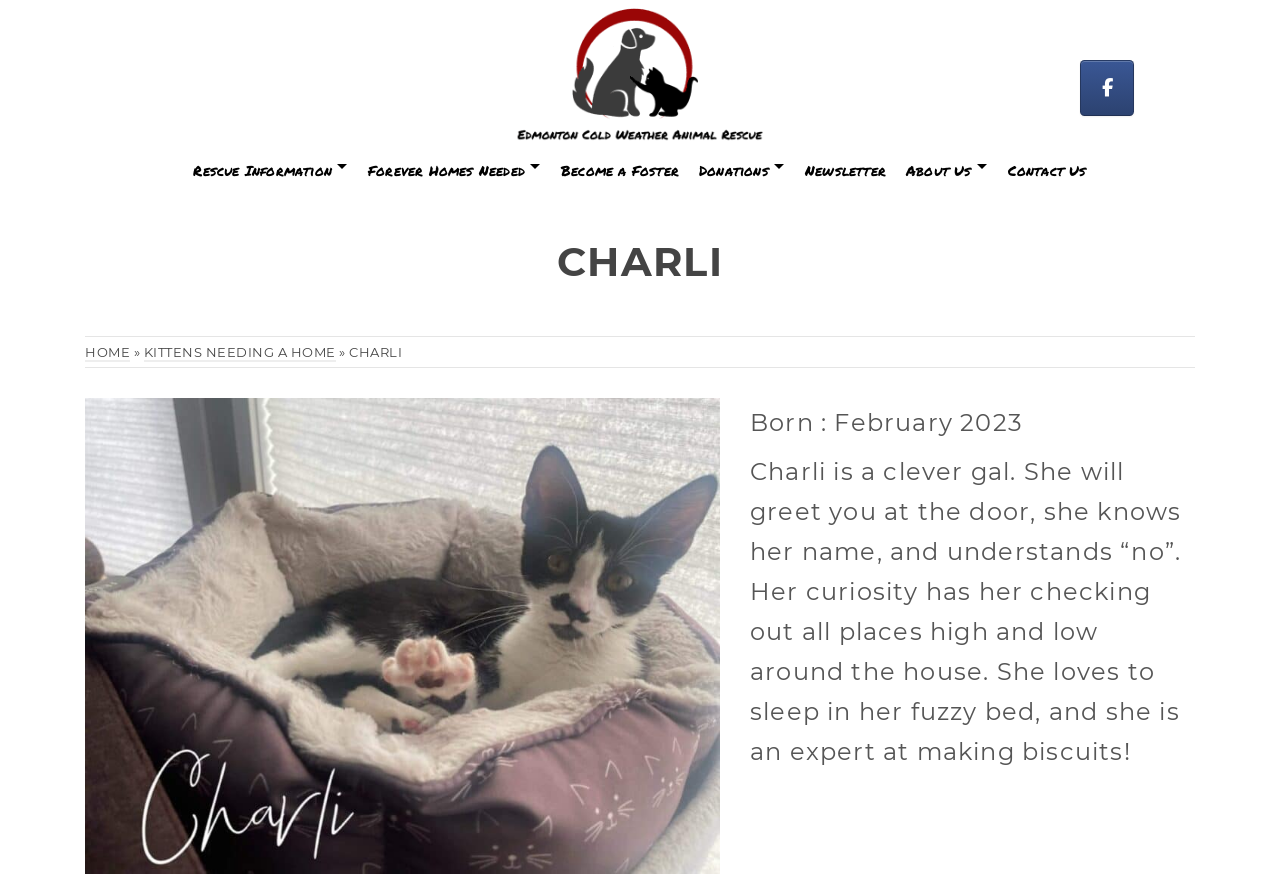What is the name of the animal?
Using the information from the image, give a concise answer in one word or a short phrase.

Charli